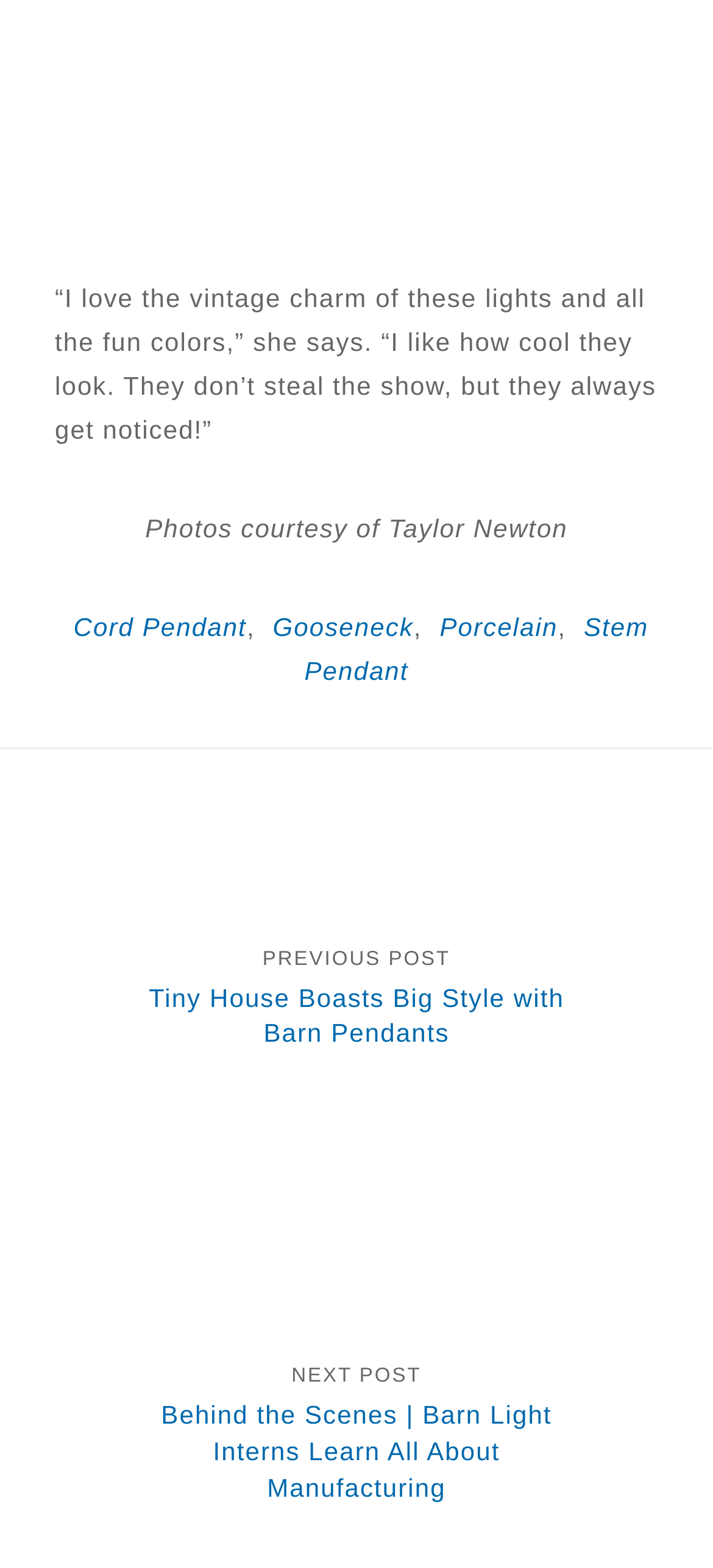What is the topic of the next post?
Refer to the screenshot and deliver a thorough answer to the question presented.

The link 'Behind the Scenes | Barn Light Interns Learn All About Manufacturing' is labeled as 'NEXT POST', indicating that it is the topic of the next post.